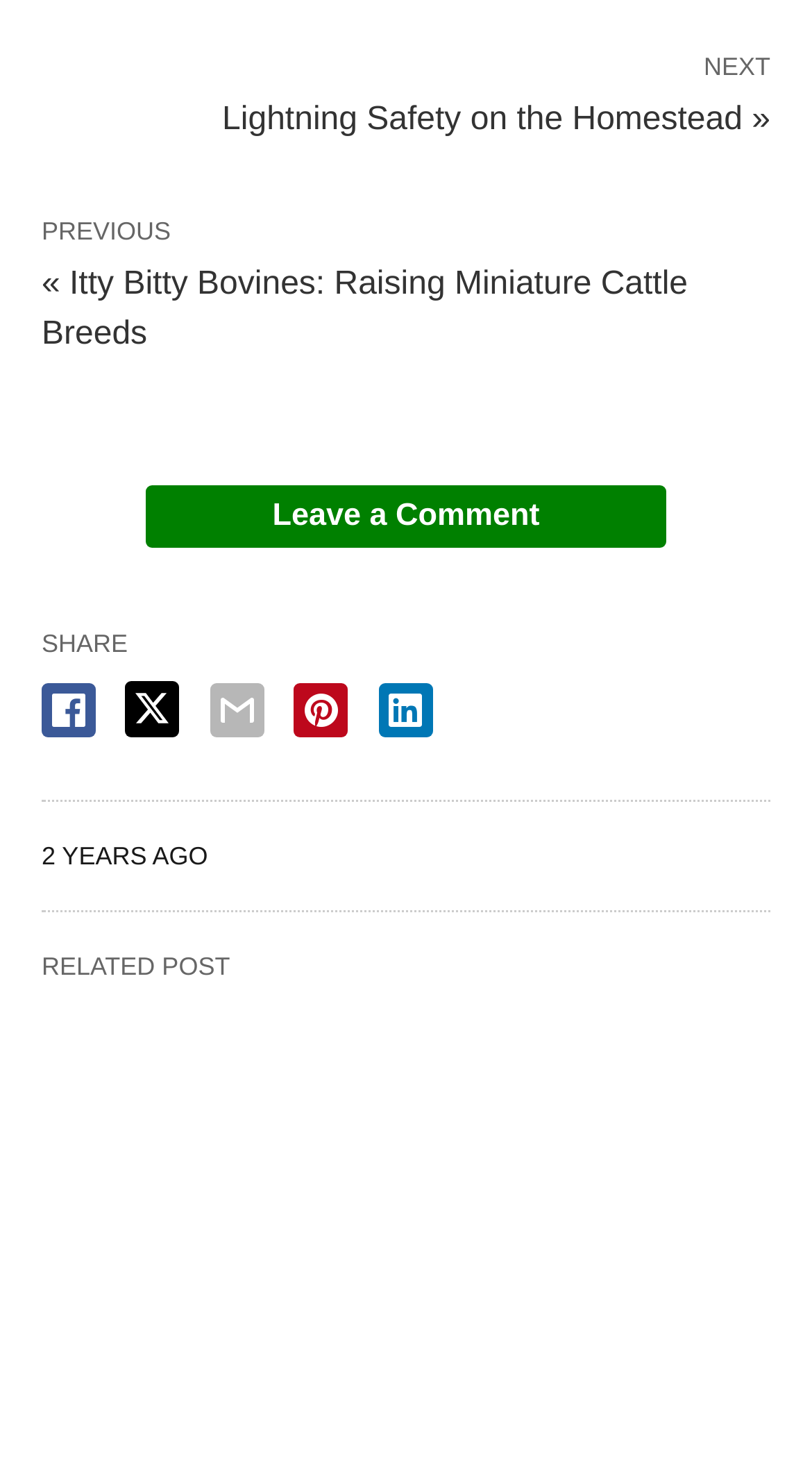Determine the bounding box coordinates of the UI element described below. Use the format (top-left x, top-left y, bottom-right x, bottom-right y) with floating point numbers between 0 and 1: Leave a Comment

[0.179, 0.329, 0.821, 0.372]